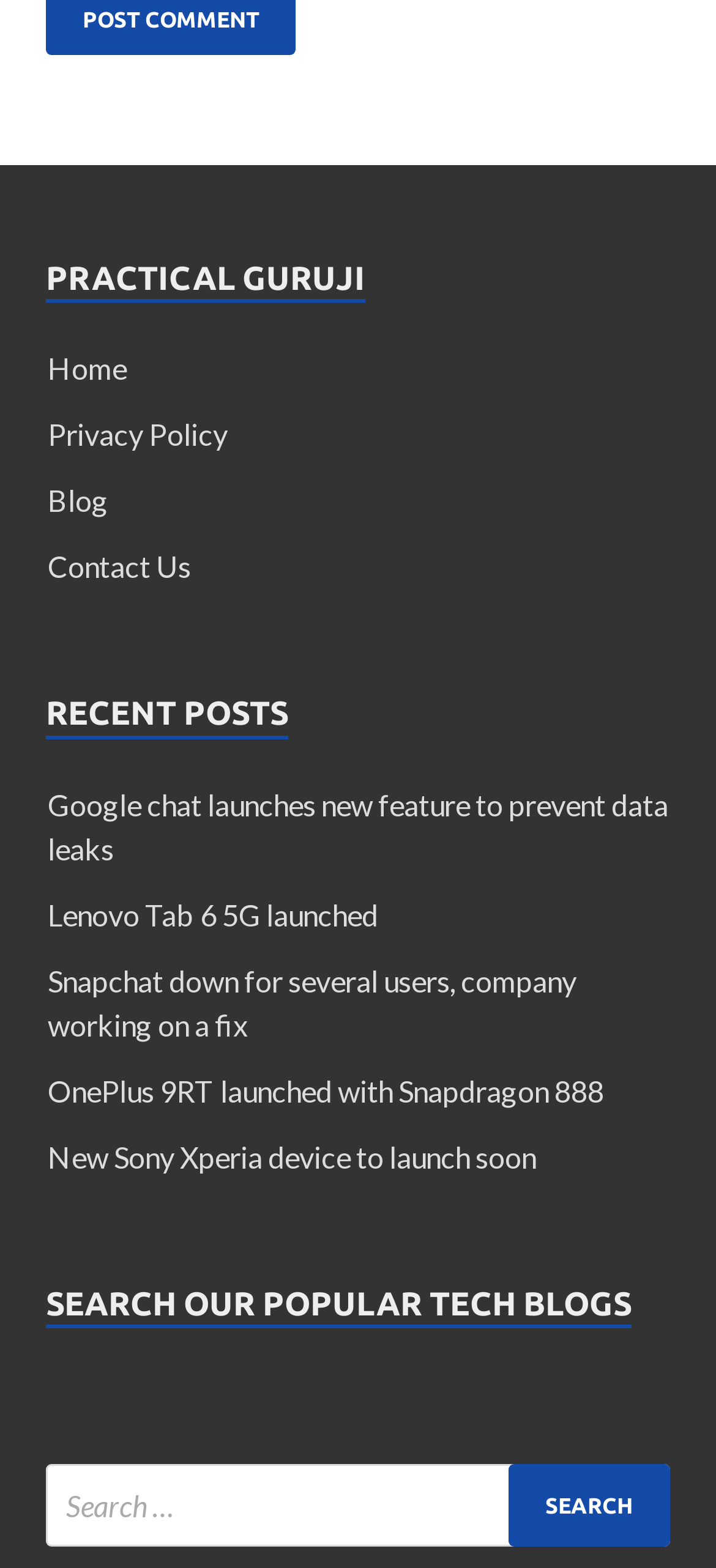Identify the bounding box coordinates of the clickable section necessary to follow the following instruction: "Click on the 'Contact Us' link". The coordinates should be presented as four float numbers from 0 to 1, i.e., [left, top, right, bottom].

[0.067, 0.35, 0.267, 0.373]